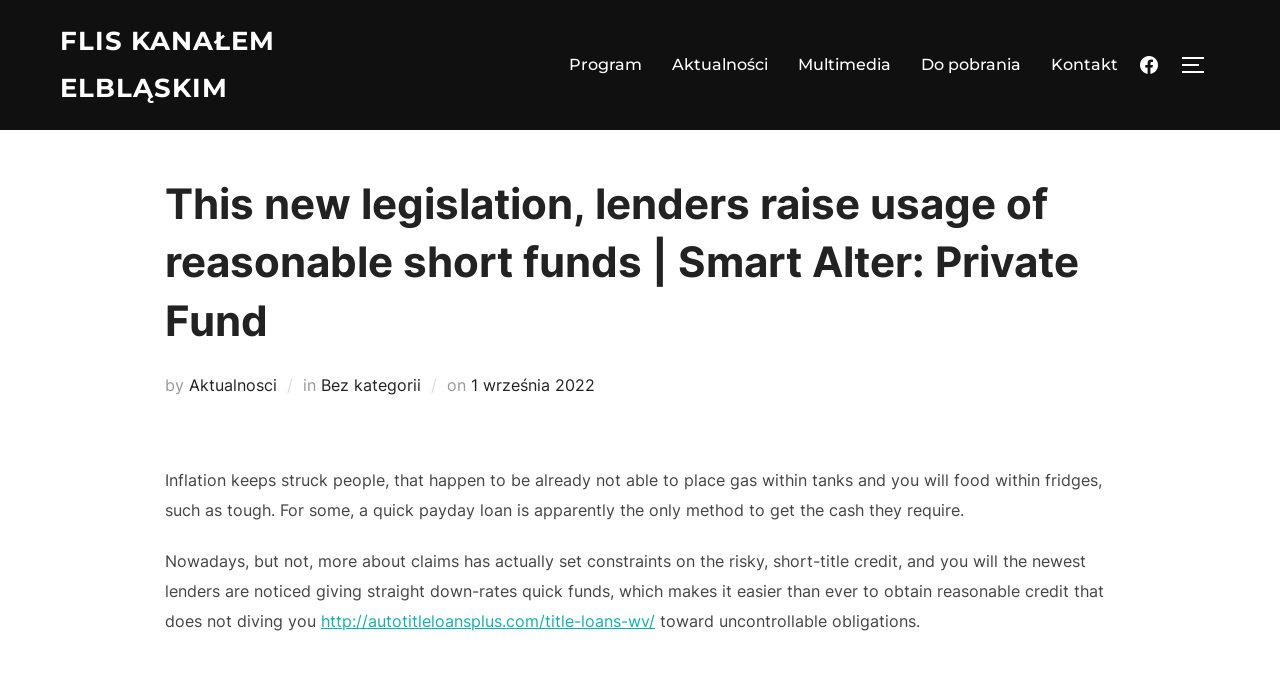Determine the bounding box coordinates of the region to click in order to accomplish the following instruction: "Click on the 'Program' link". Provide the coordinates as four float numbers between 0 and 1, specifically [left, top, right, bottom].

[0.445, 0.067, 0.502, 0.123]